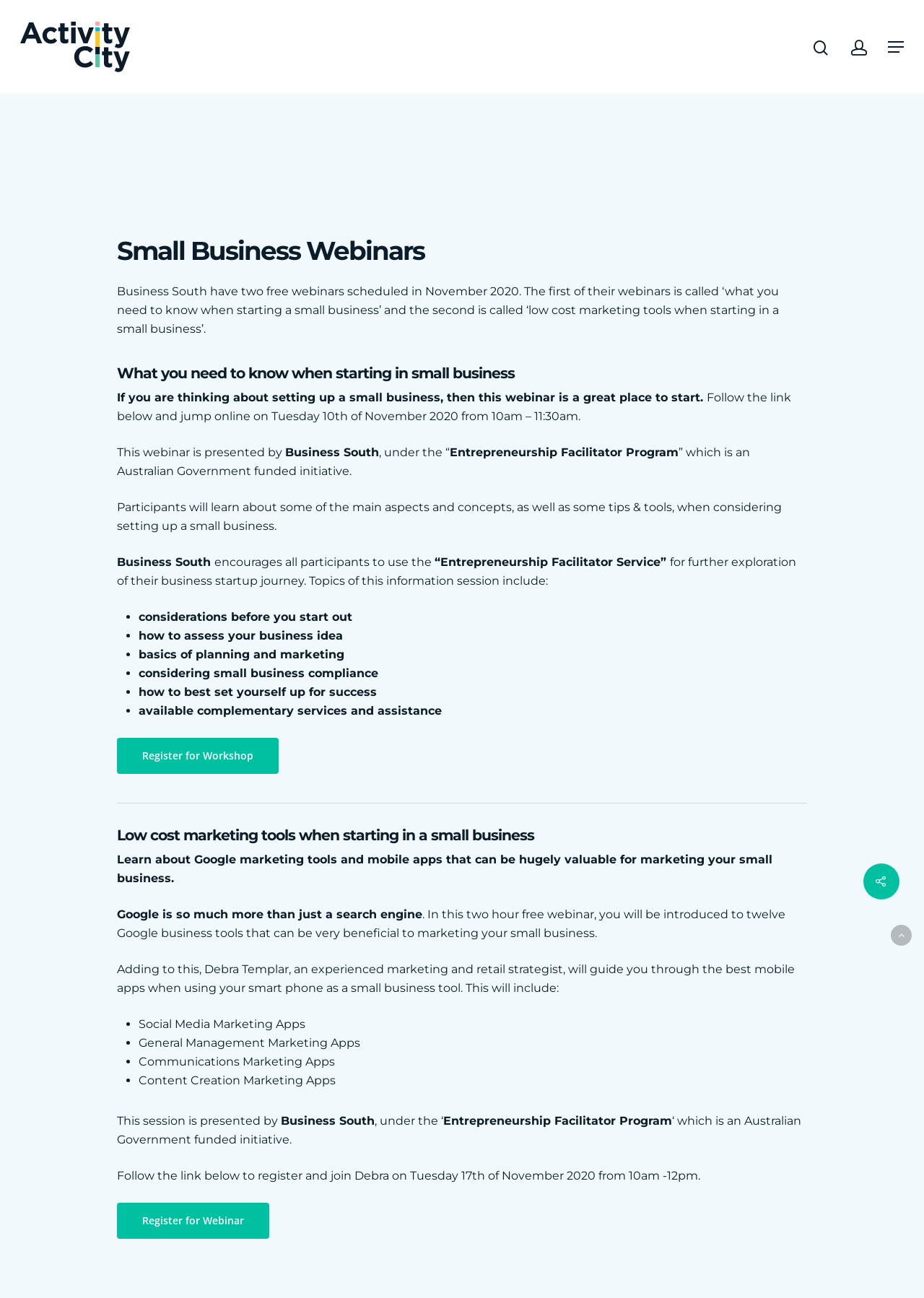Who is presenting the webinars?
Please respond to the question with a detailed and well-explained answer.

The presenter of the webinars is Business South, which is mentioned in the text 'This webinar is presented by Business South, under the “Entrepreneurship Facilitator Program” which is an Australian Government funded initiative.'